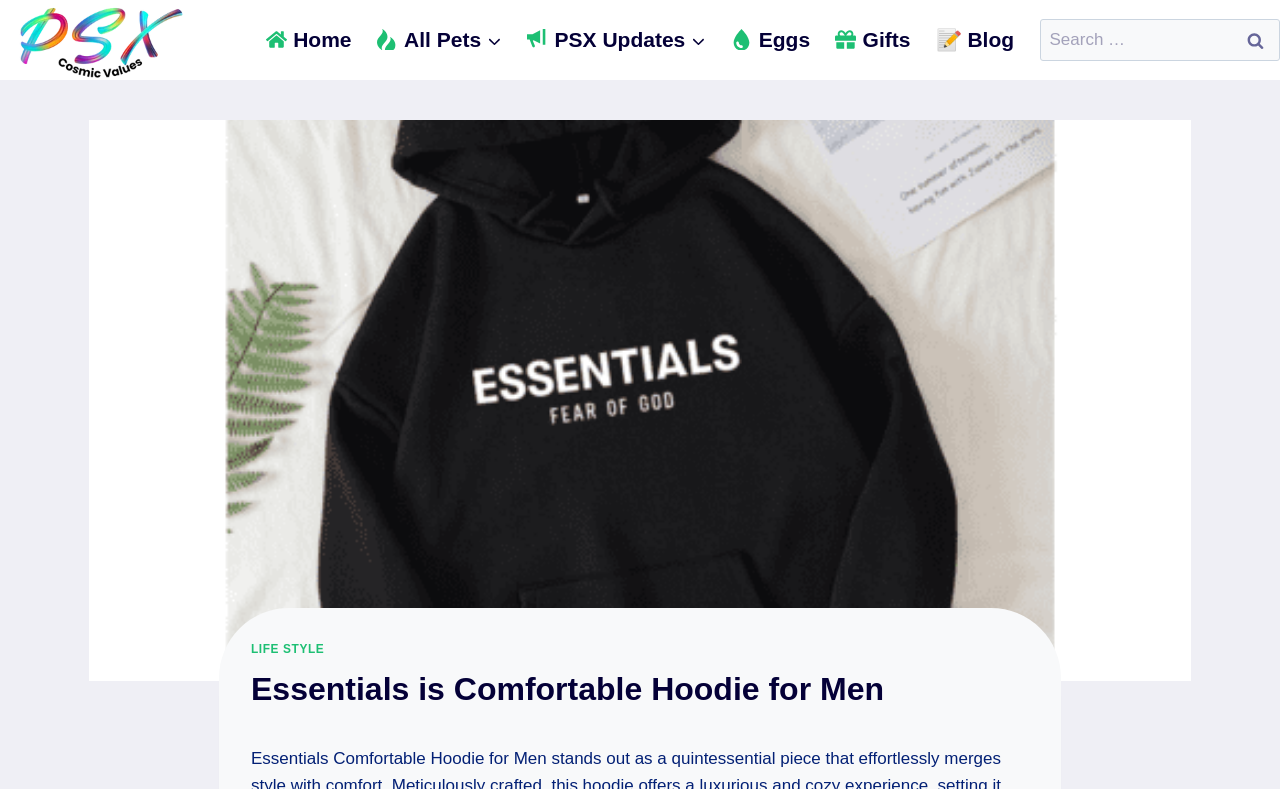Identify and extract the main heading of the webpage.

Essentials is Comfortable Hoodie for Men